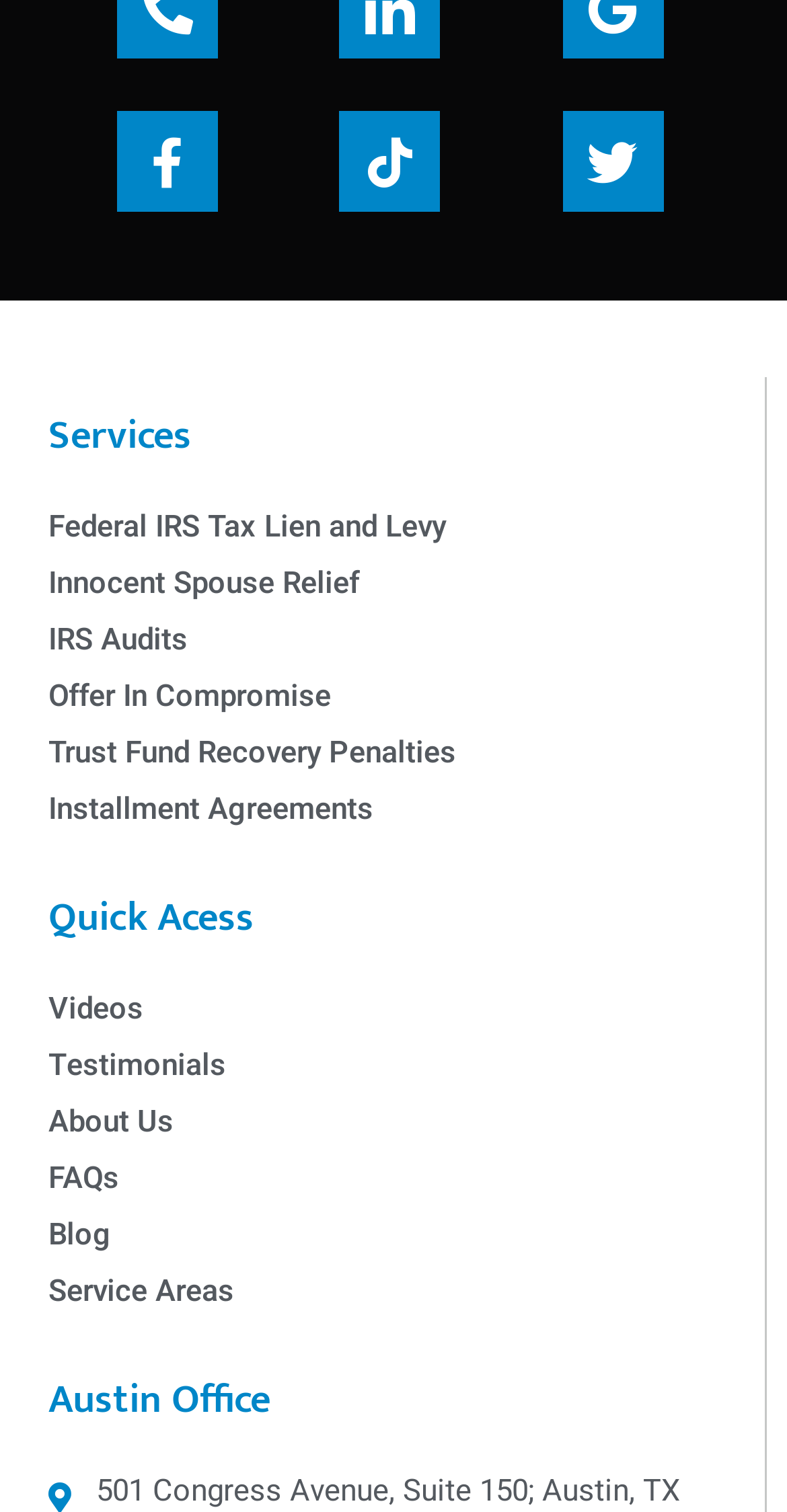How many sections are there on the webpage?
Kindly give a detailed and elaborate answer to the question.

I identified three main sections on the webpage: 'Services', 'Quick Access', and 'Austin Office', which are separated by headings.